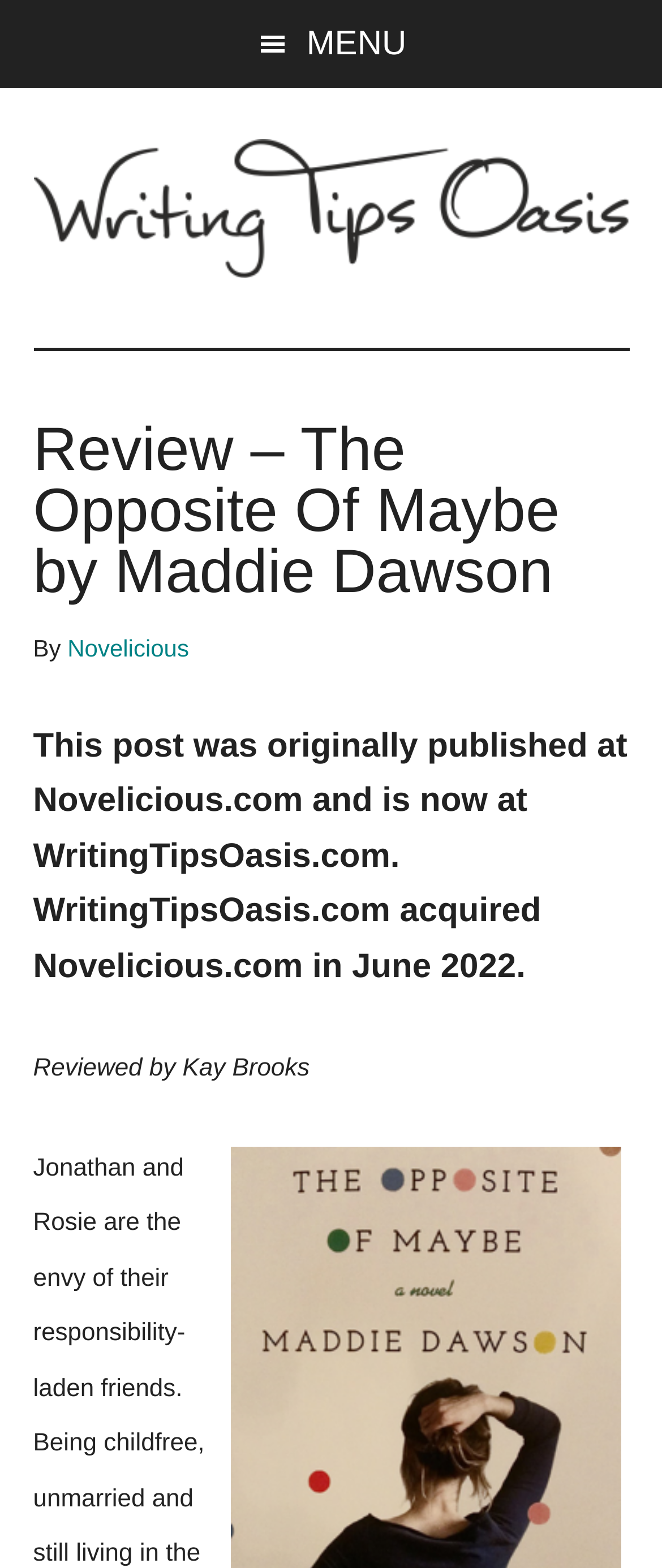Utilize the details in the image to thoroughly answer the following question: What is the name of the website?

I determined the answer by looking at the link element with the text 'Writing Tips Oasis' and the image with the same text, which suggests that it is the name of the website.